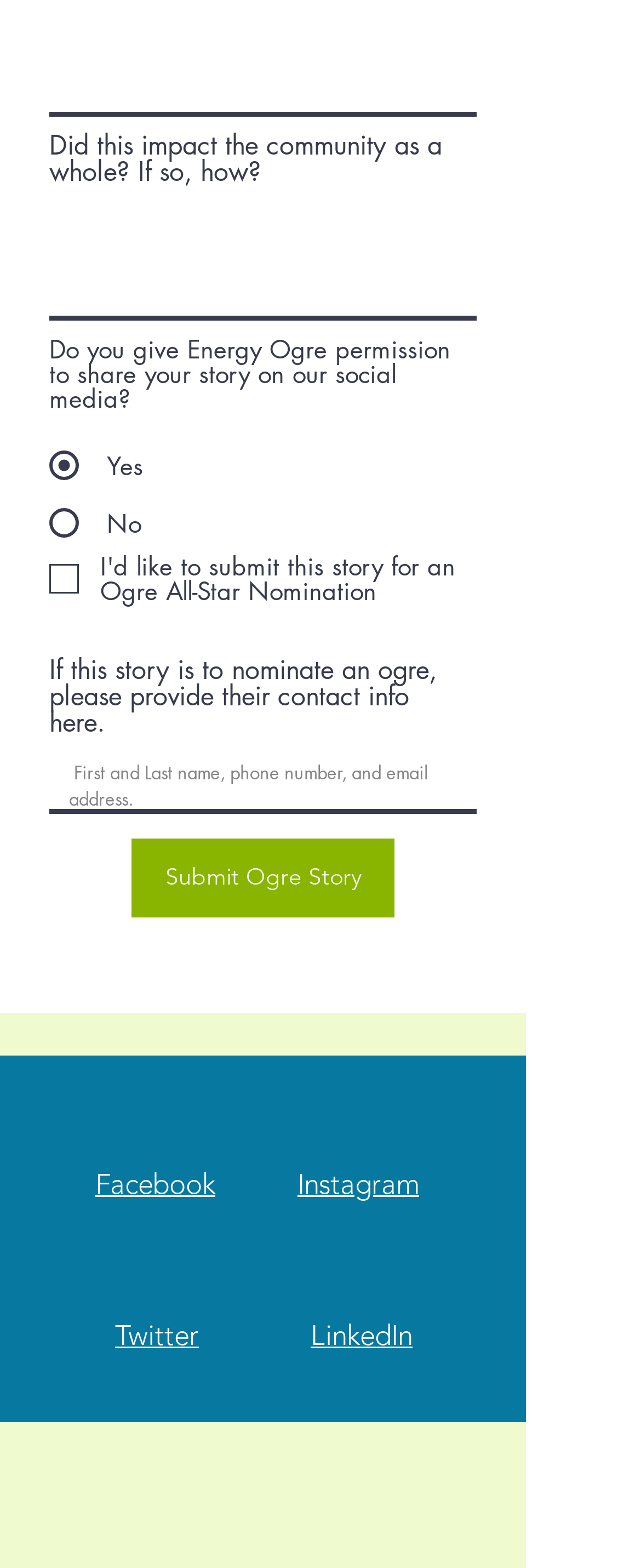Please determine the bounding box coordinates of the element to click in order to execute the following instruction: "Choose to share the story on social media". The coordinates should be four float numbers between 0 and 1, specified as [left, top, right, bottom].

[0.09, 0.292, 0.123, 0.305]